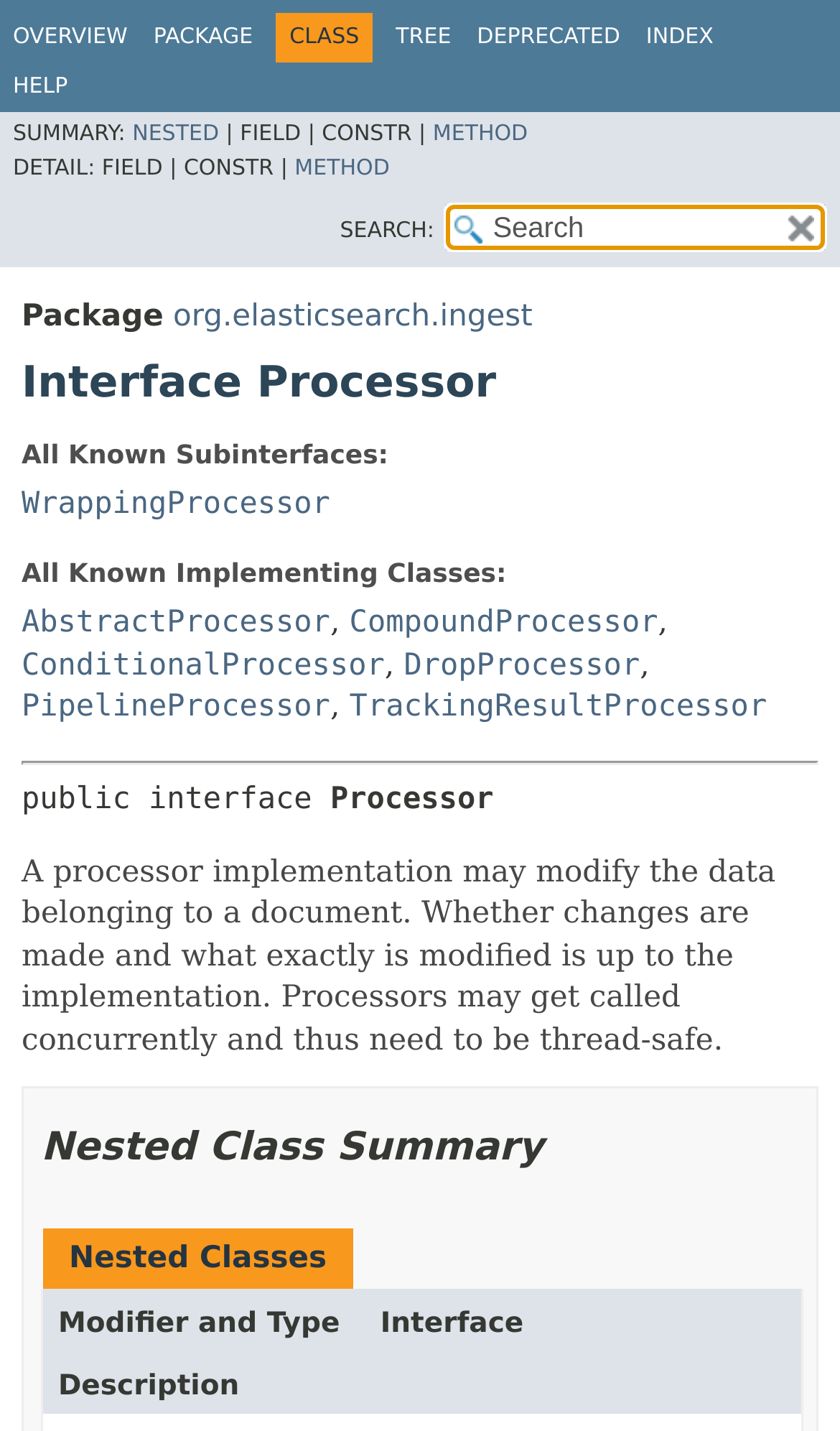Look at the image and answer the question in detail:
What is the purpose of a processor implementation?

The question is asking about the purpose of a processor implementation. By reading the description on the webpage, we can see that 'A processor implementation may modify the data belonging to a document.' This indicates that the purpose of a processor implementation is to modify document data.